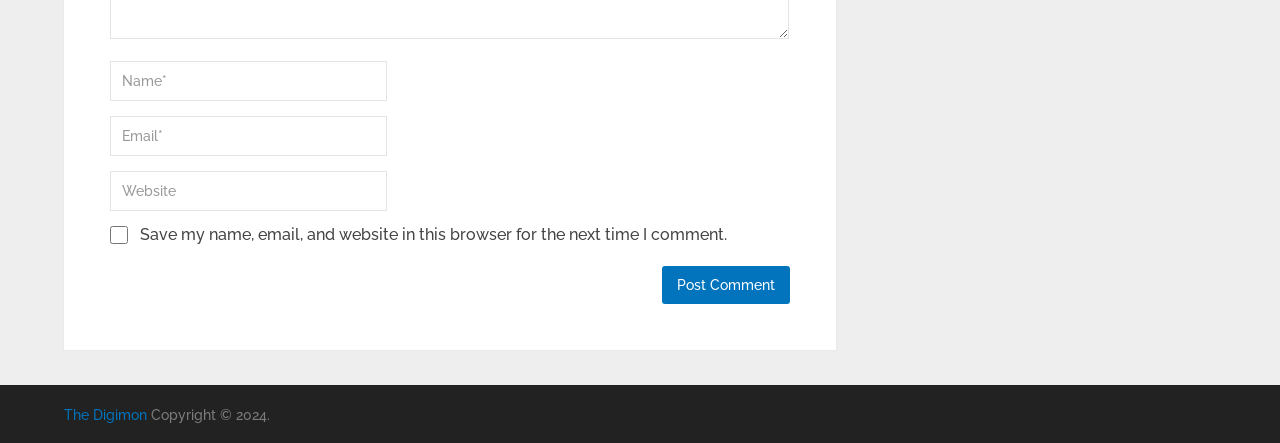Provide your answer in a single word or phrase: 
What is the copyright year?

2024